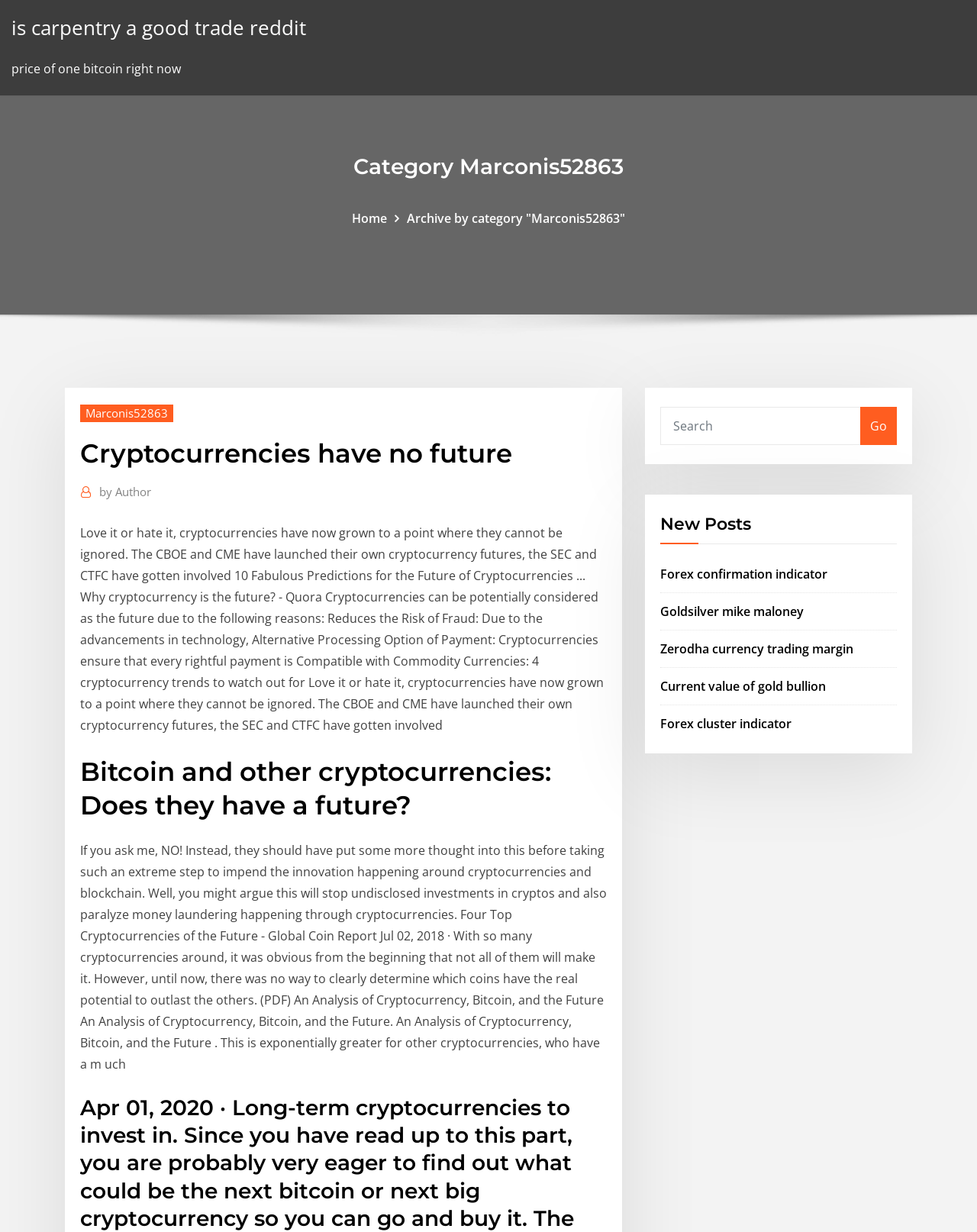Using the information shown in the image, answer the question with as much detail as possible: How many links are there in the 'New Posts' section?

I counted the number of link elements under the heading element with the text 'New Posts', which are 'Forex confirmation indicator', 'Goldsilver mike maloney', 'Zerodha currency trading margin', 'Current value of gold bullion', and 'Forex cluster indicator'.